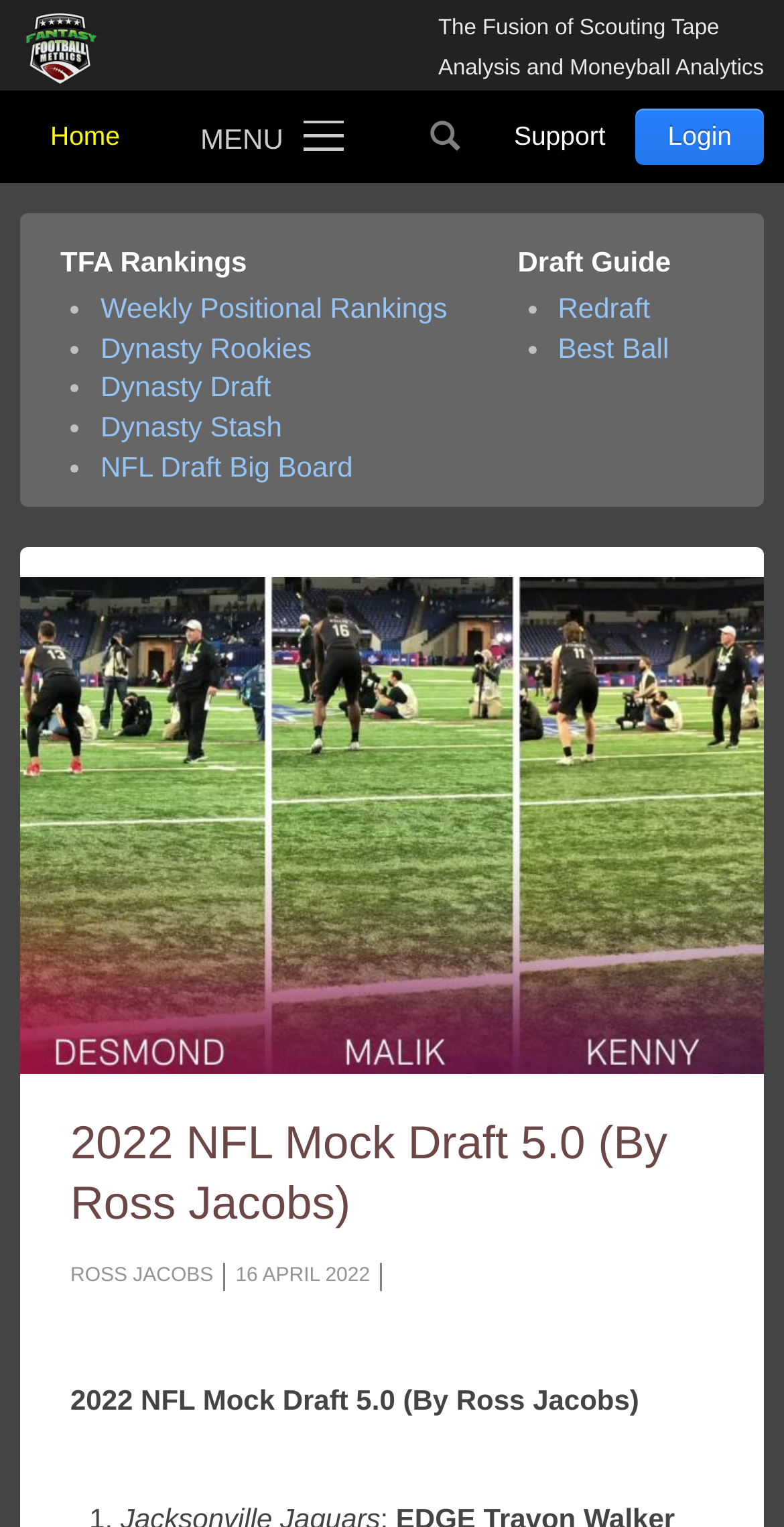Specify the bounding box coordinates of the area that needs to be clicked to achieve the following instruction: "visit Support page".

[0.617, 0.067, 0.811, 0.112]